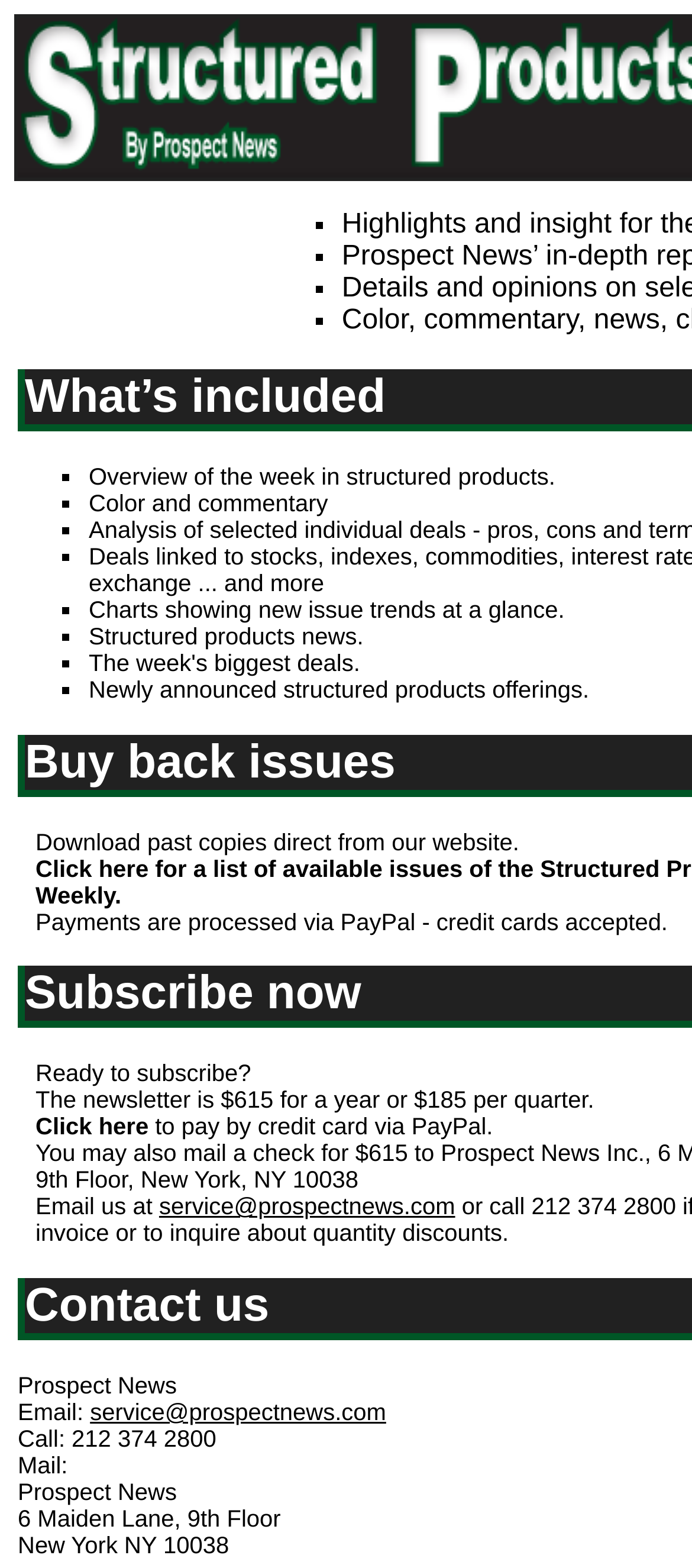Use a single word or phrase to respond to the question:
How much does the newsletter cost per year?

$615